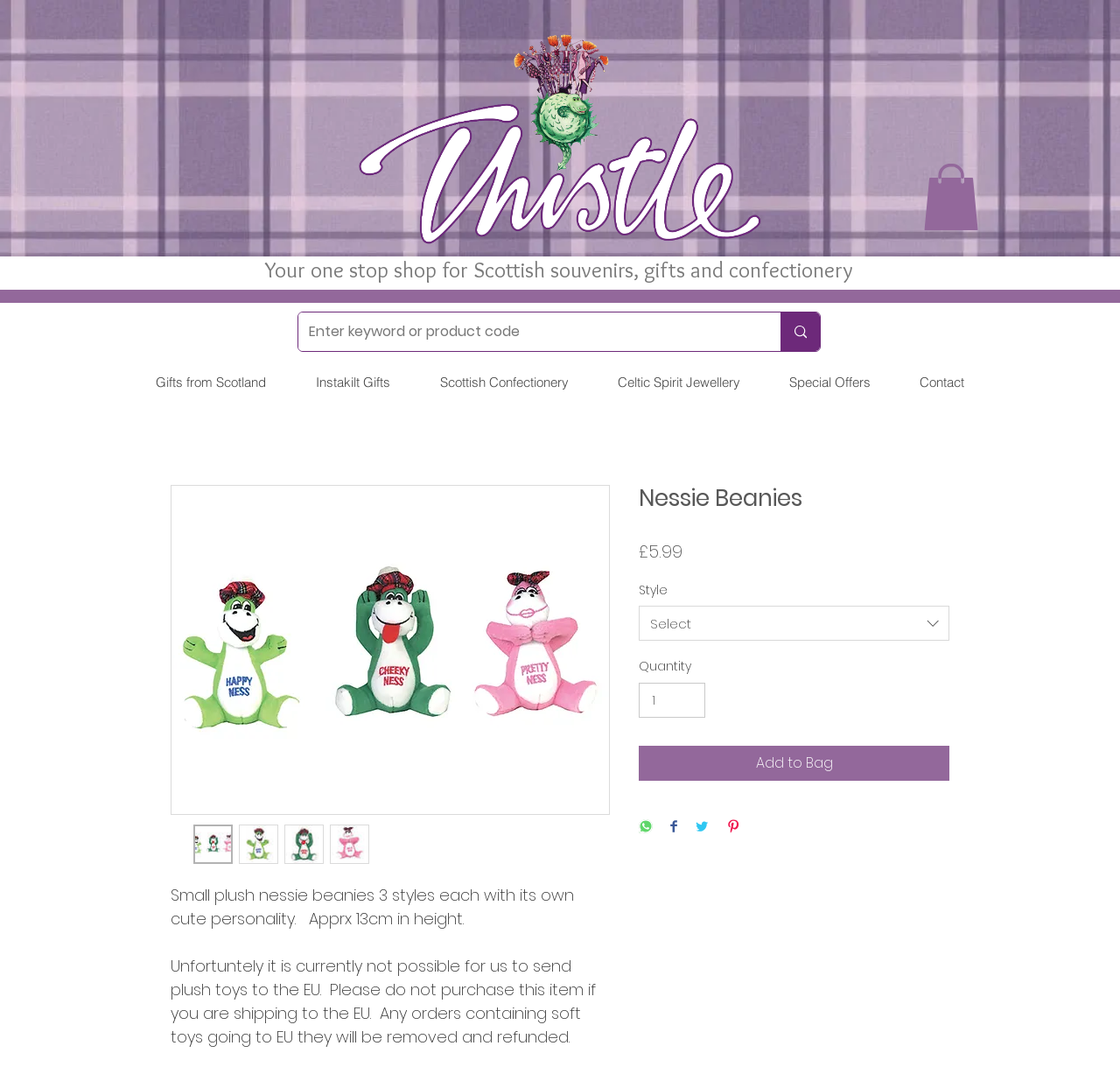Could you highlight the region that needs to be clicked to execute the instruction: "Click the 'Share on WhatsApp' button"?

[0.57, 0.763, 0.583, 0.779]